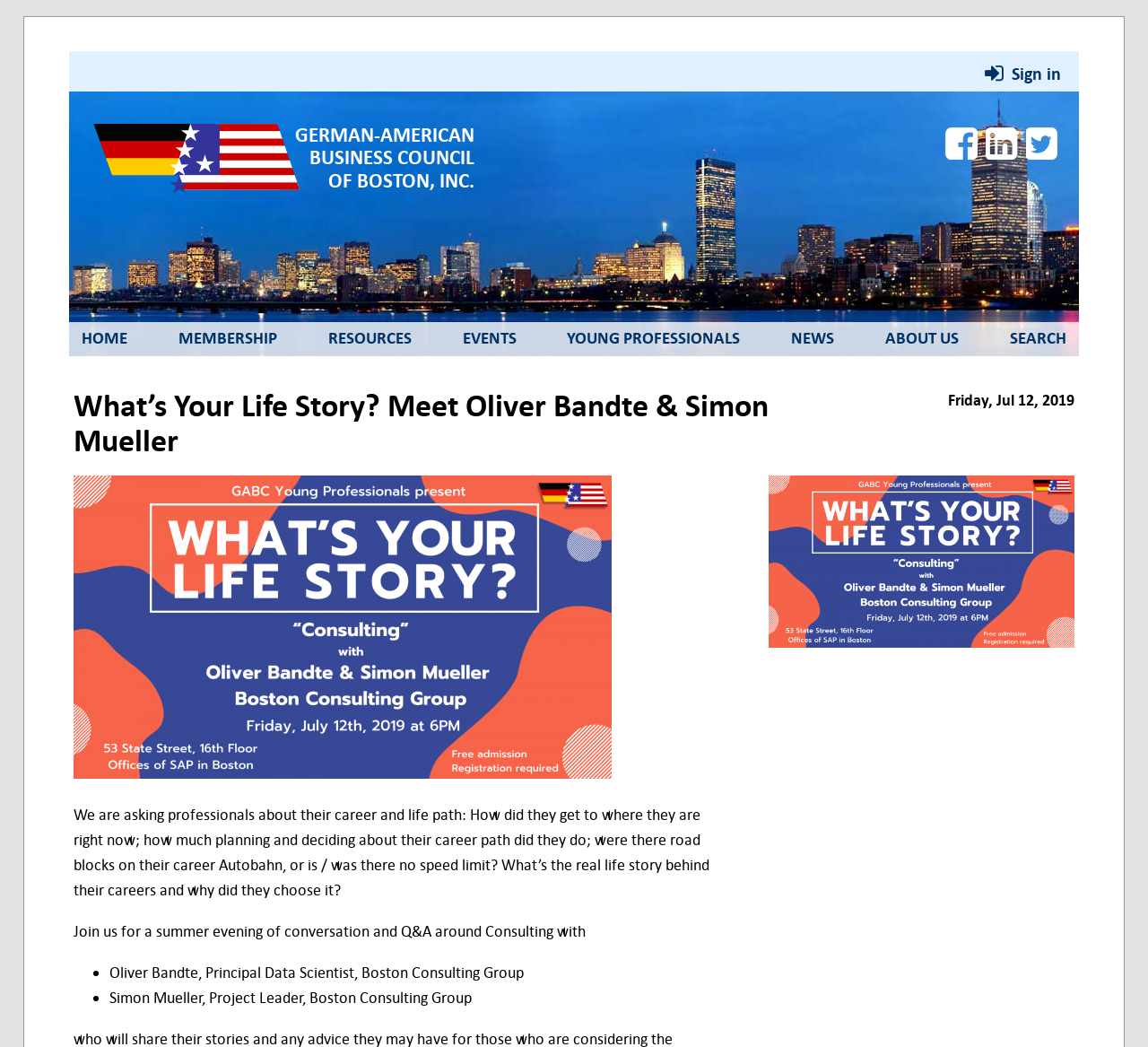Please determine the primary heading and provide its text.

What’s Your Life Story? Meet Oliver Bandte & Simon Mueller